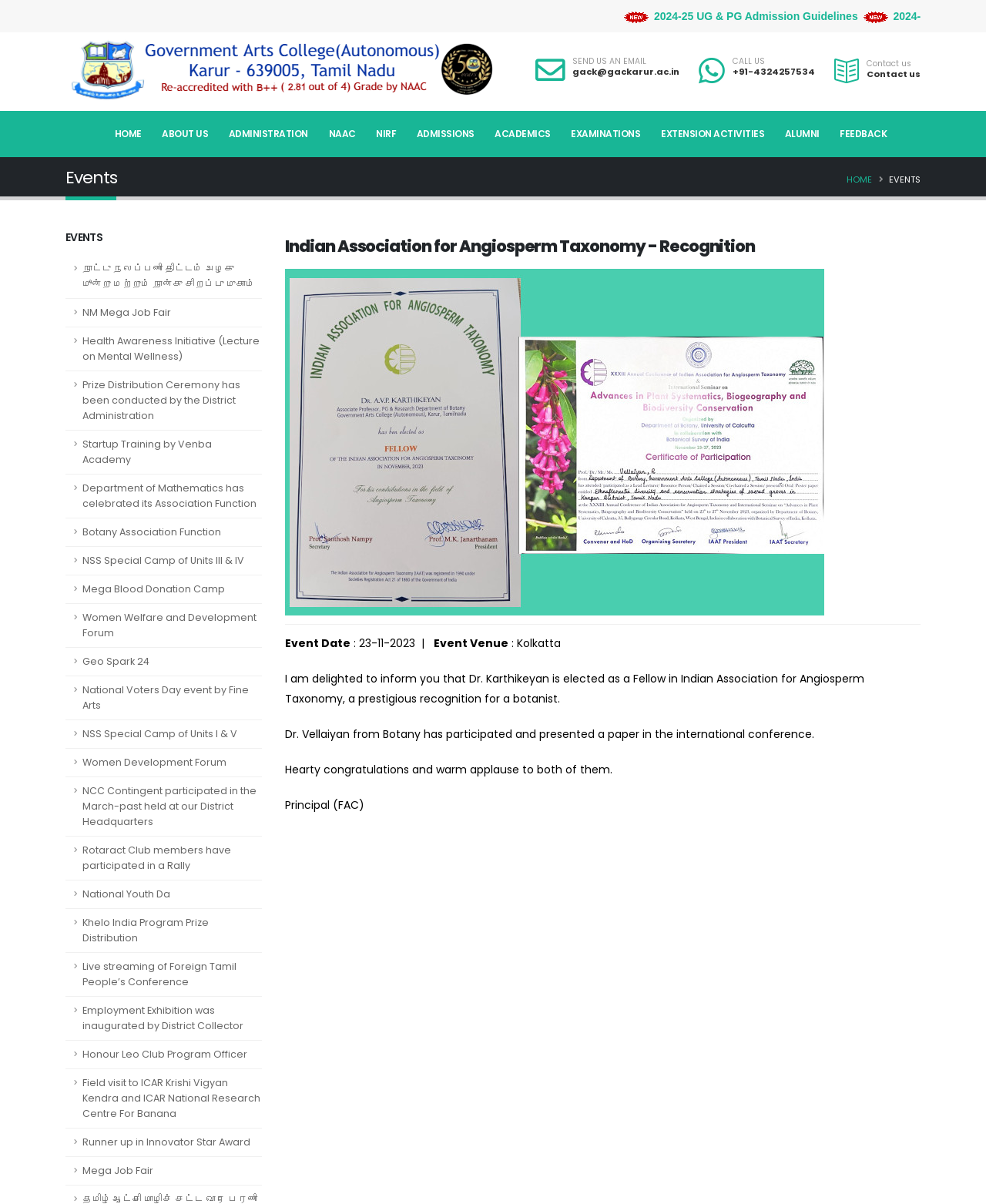Create a detailed narrative describing the layout and content of the webpage.

The webpage is about Government Arts College (Autonomous) in Karur. At the top, there is a logo image and a heading that reads "2024-25 UG & PG Admission Guidelines" followed by another image. Next to it, there is a heading that reads "2024-25 Fee Details". 

Below these headings, there is a navigation menu with links to different sections of the website, including "HOME", "ABOUT US", "ADMINISTRATION", and others. 

On the left side of the page, there is a section with a heading that reads "Events". This section contains a list of 24 event links, each with a brief description and an icon. The events include "நாட்டு நலப்பணி திட்டம் அழகு மூன்று மற்றும் நான்கு சிறப்பு முகாம்" and "NM Mega Job Fair", among others.

On the right side of the page, there is a section with a heading that reads "Indian Association for Angiosperm Taxonomy - Recognition". This section contains a paragraph of text congratulating Dr. Karthikeyan and Dr. Vellaiyan from the Botany department for their achievements. 

At the bottom of the page, there are links to contact the college, including an email address and a phone number. There is also a link to a feedback form.